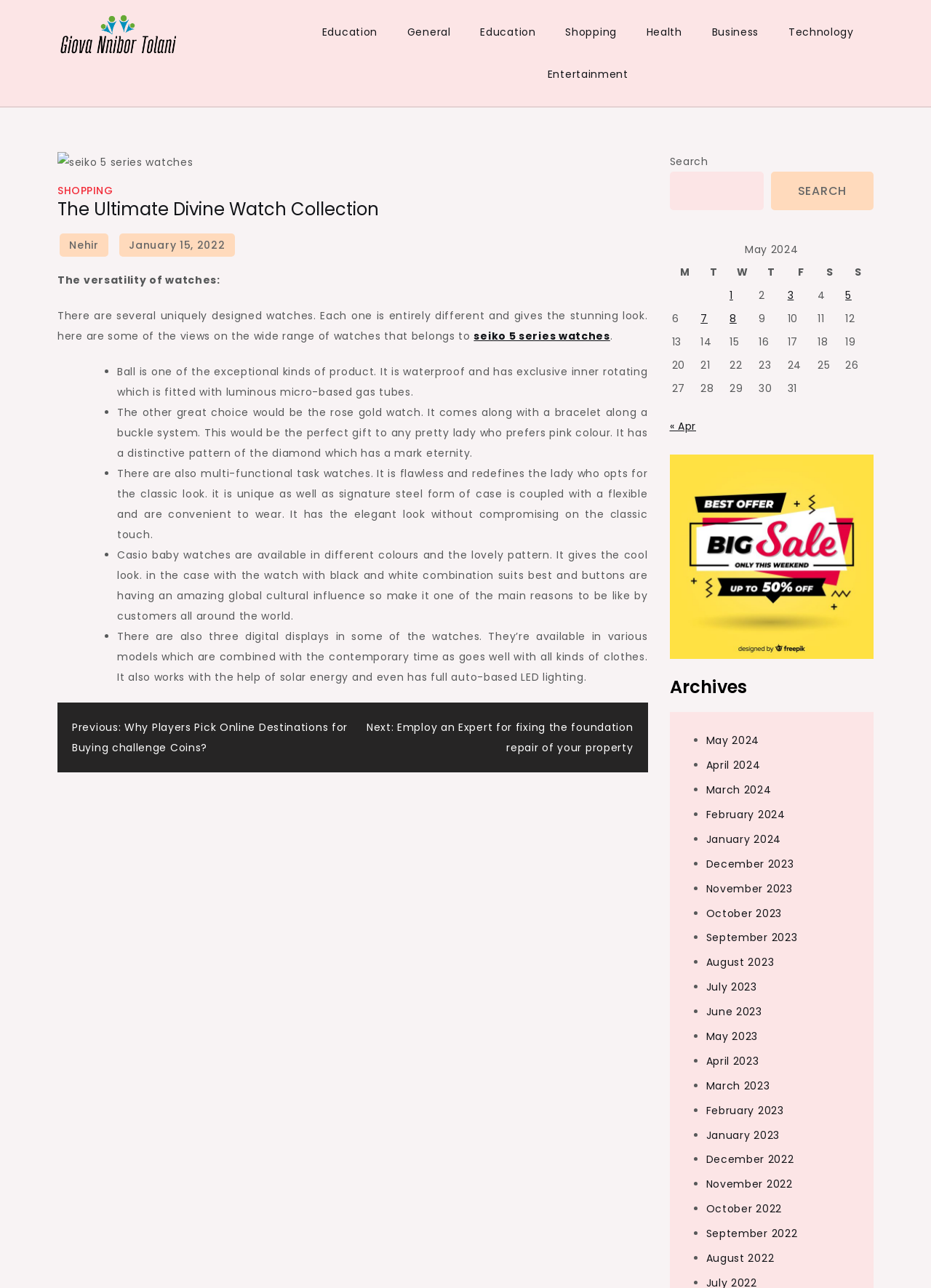Find and indicate the bounding box coordinates of the region you should select to follow the given instruction: "Search for something".

[0.828, 0.133, 0.938, 0.163]